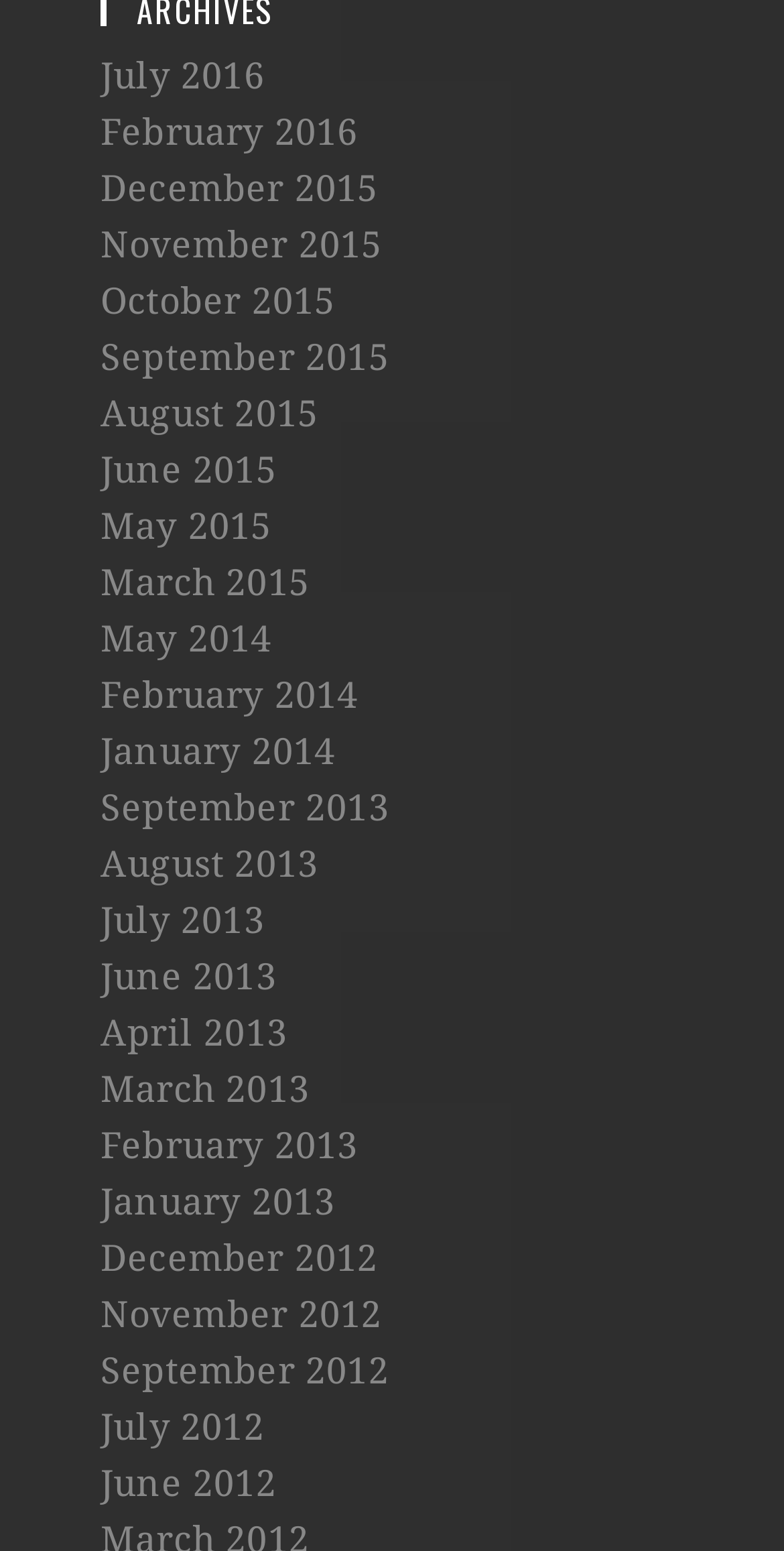Use the details in the image to answer the question thoroughly: 
What is the most recent month listed?

By examining the list of links, I can see that the topmost link is 'July 2016', which suggests that it is the most recent month listed.